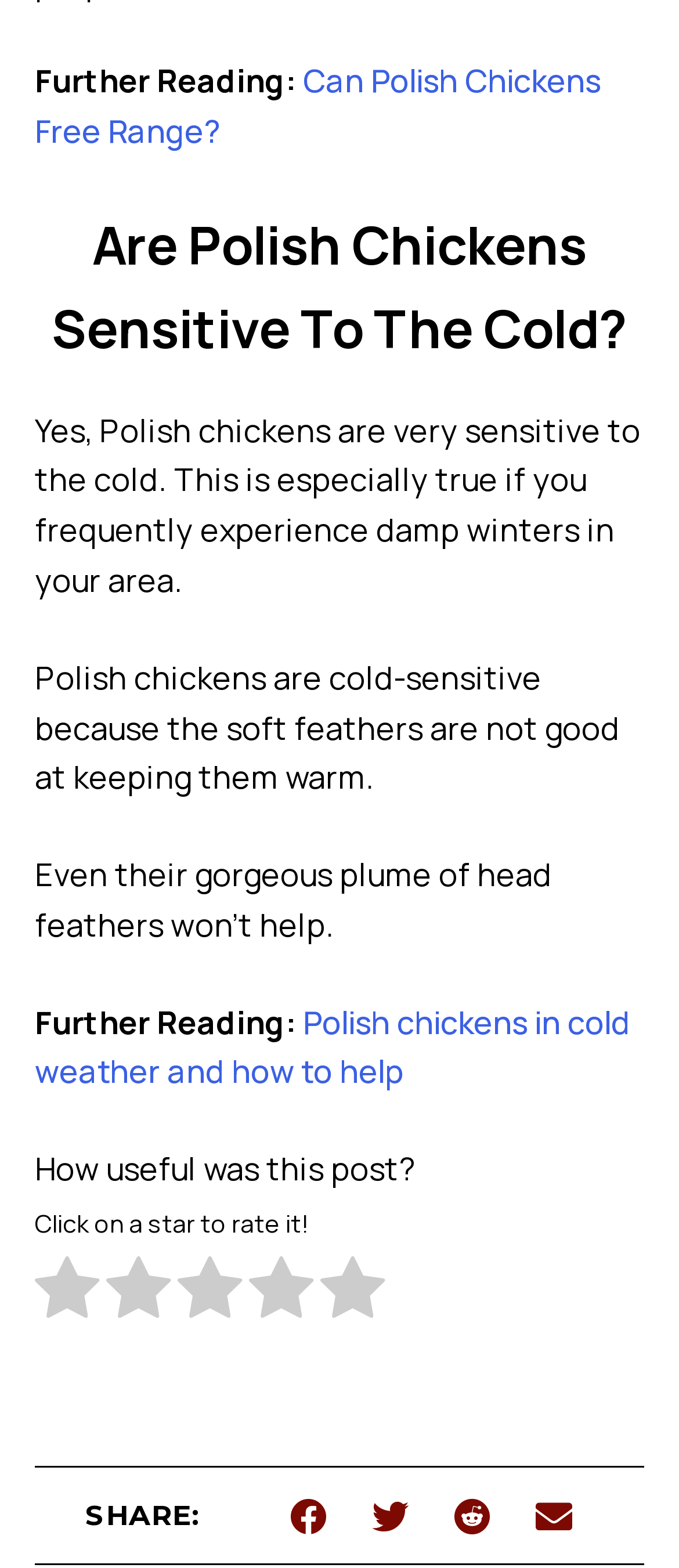Carefully examine the image and provide an in-depth answer to the question: How can you rate the usefulness of the post?

This answer can be obtained by reading the text which states 'Click on a star to rate it!' next to the 'How useful was this post?' question.